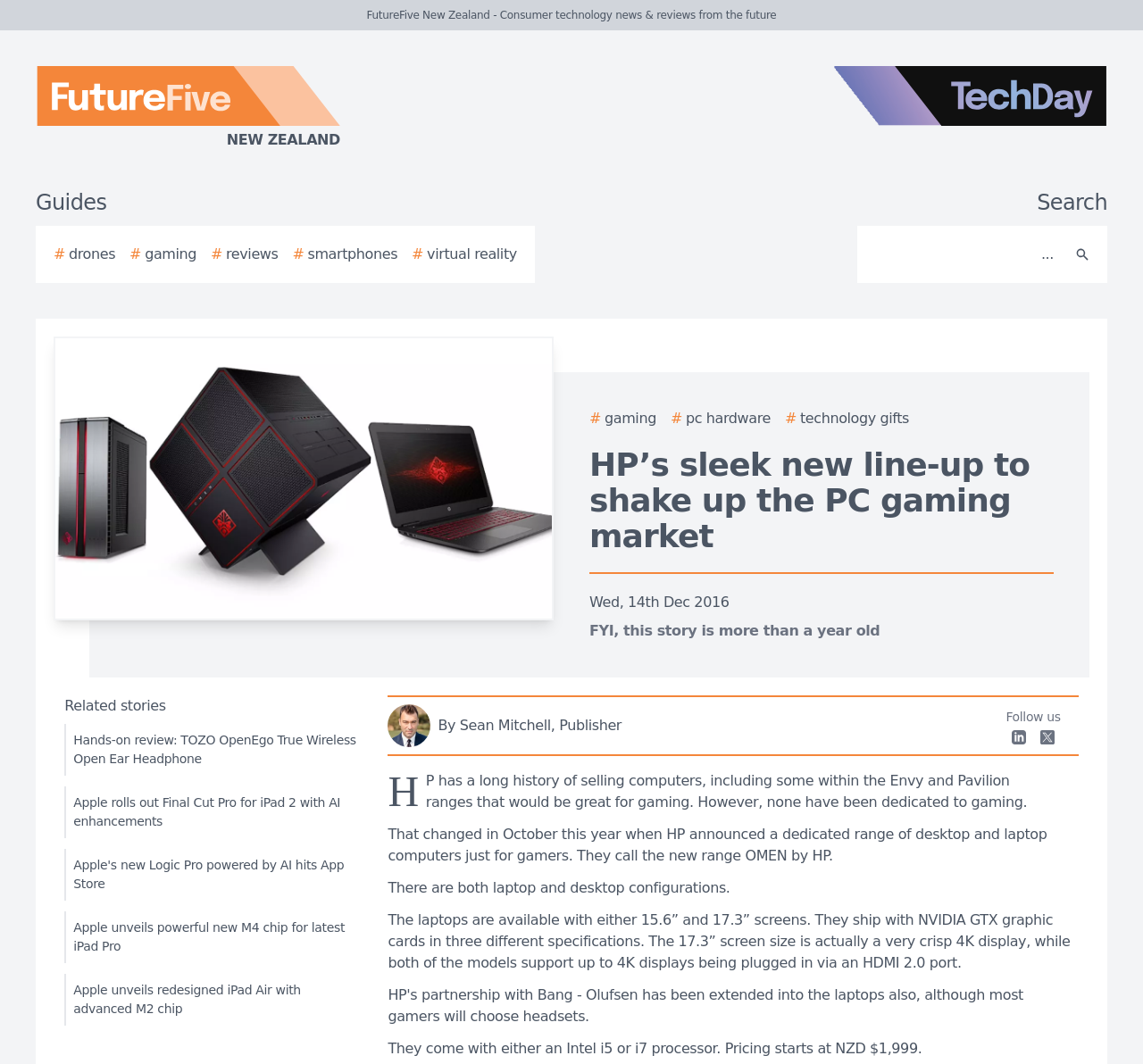Please specify the bounding box coordinates of the element that should be clicked to execute the given instruction: 'Click the FutureFive New Zealand logo'. Ensure the coordinates are four float numbers between 0 and 1, expressed as [left, top, right, bottom].

[0.0, 0.062, 0.438, 0.142]